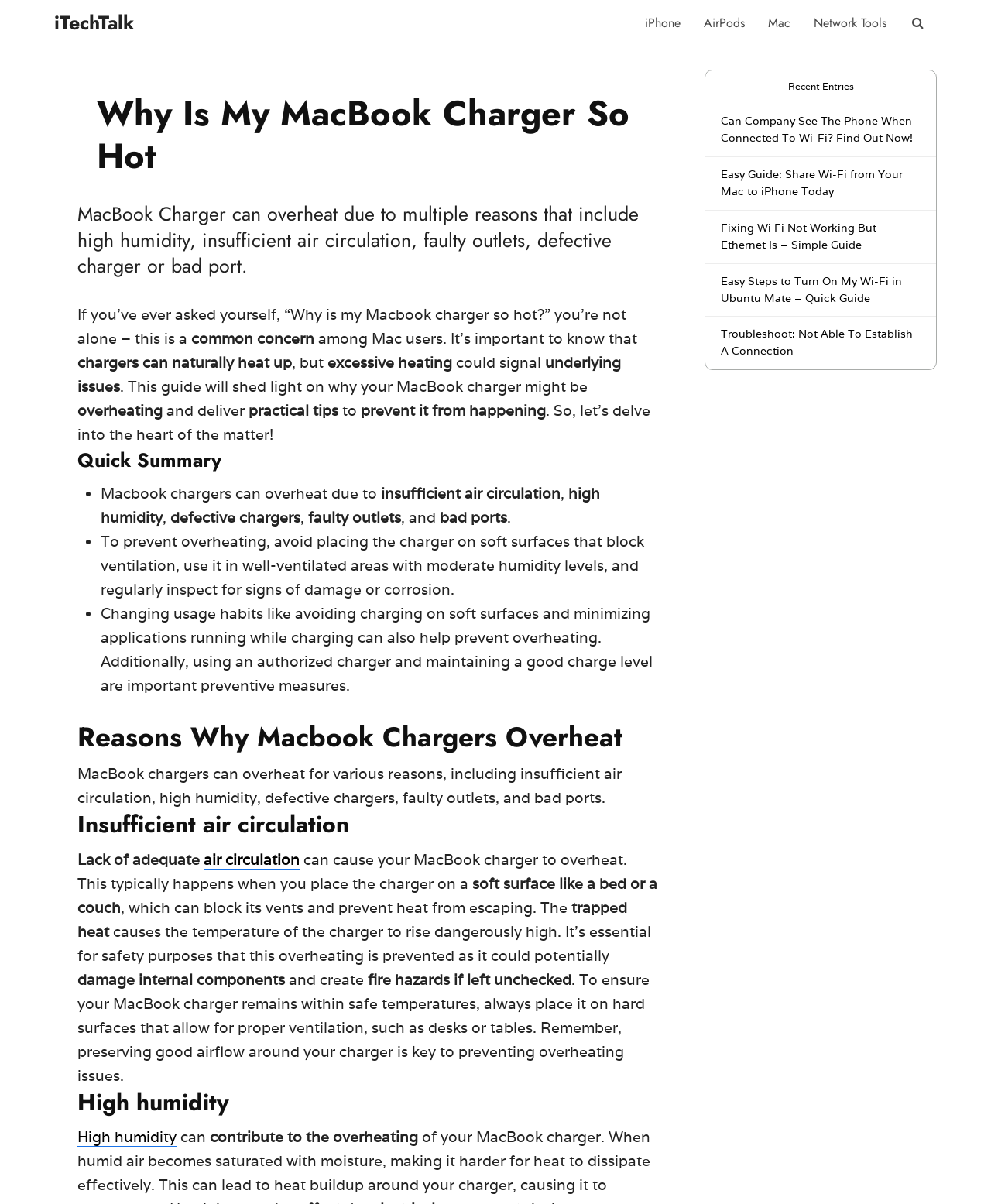Determine the bounding box coordinates of the region I should click to achieve the following instruction: "Learn how to fix Wi-Fi not working but Ethernet is". Ensure the bounding box coordinates are four float numbers between 0 and 1, i.e., [left, top, right, bottom].

[0.727, 0.183, 0.884, 0.209]